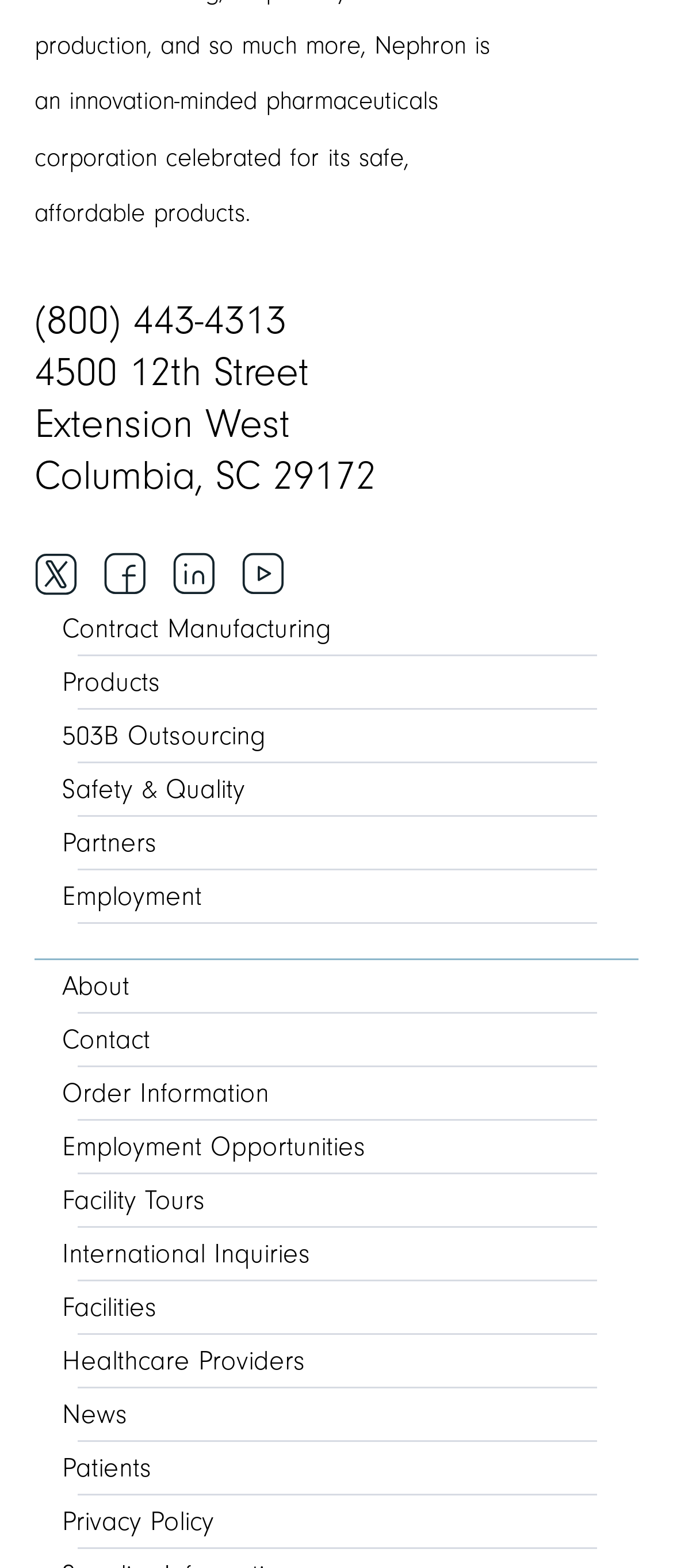Use a single word or phrase to answer the following:
How many main links are on the webpage?

5